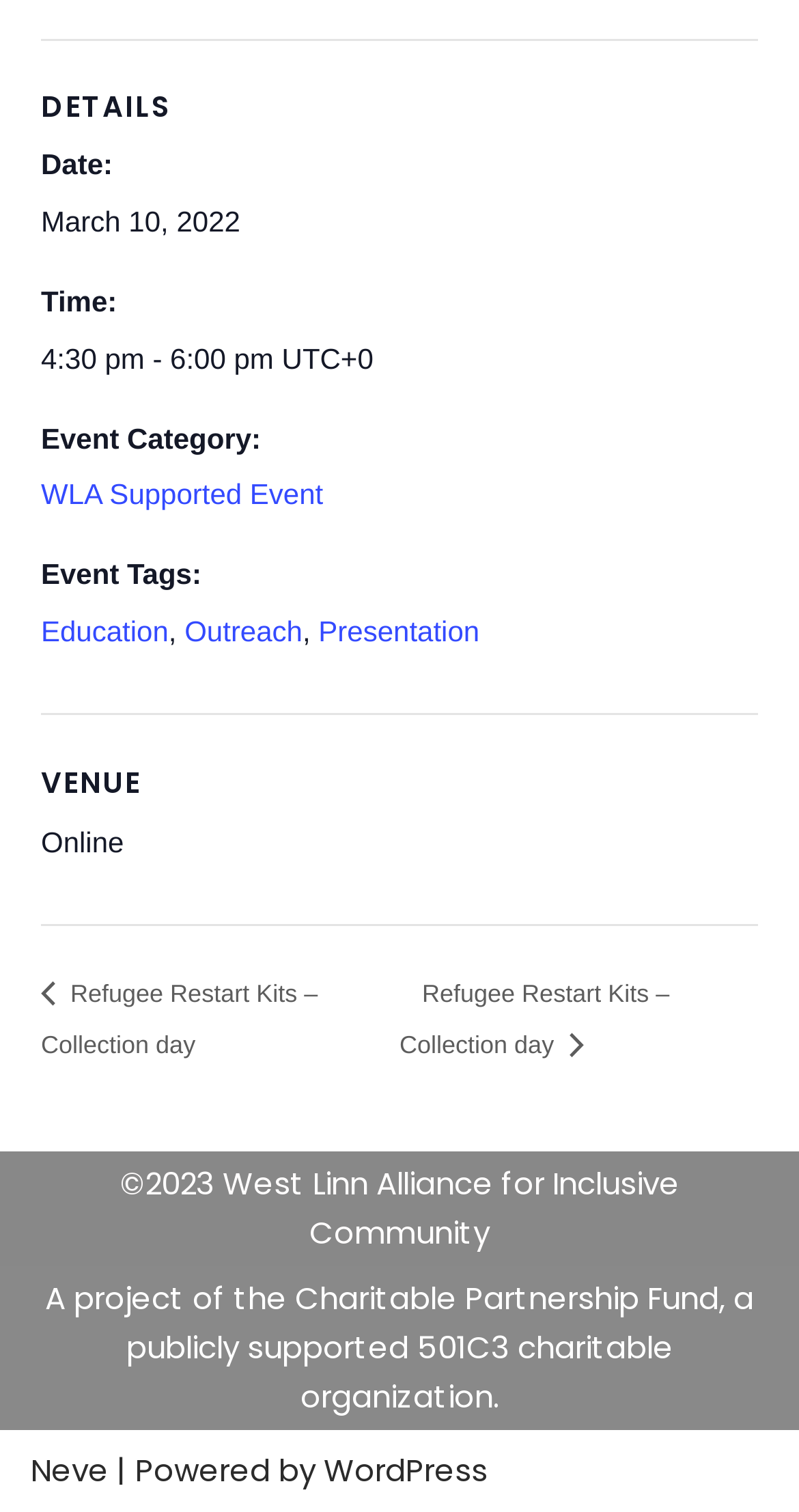Respond with a single word or phrase to the following question:
What is the time of the event?

4:30 pm - 6:00 pm